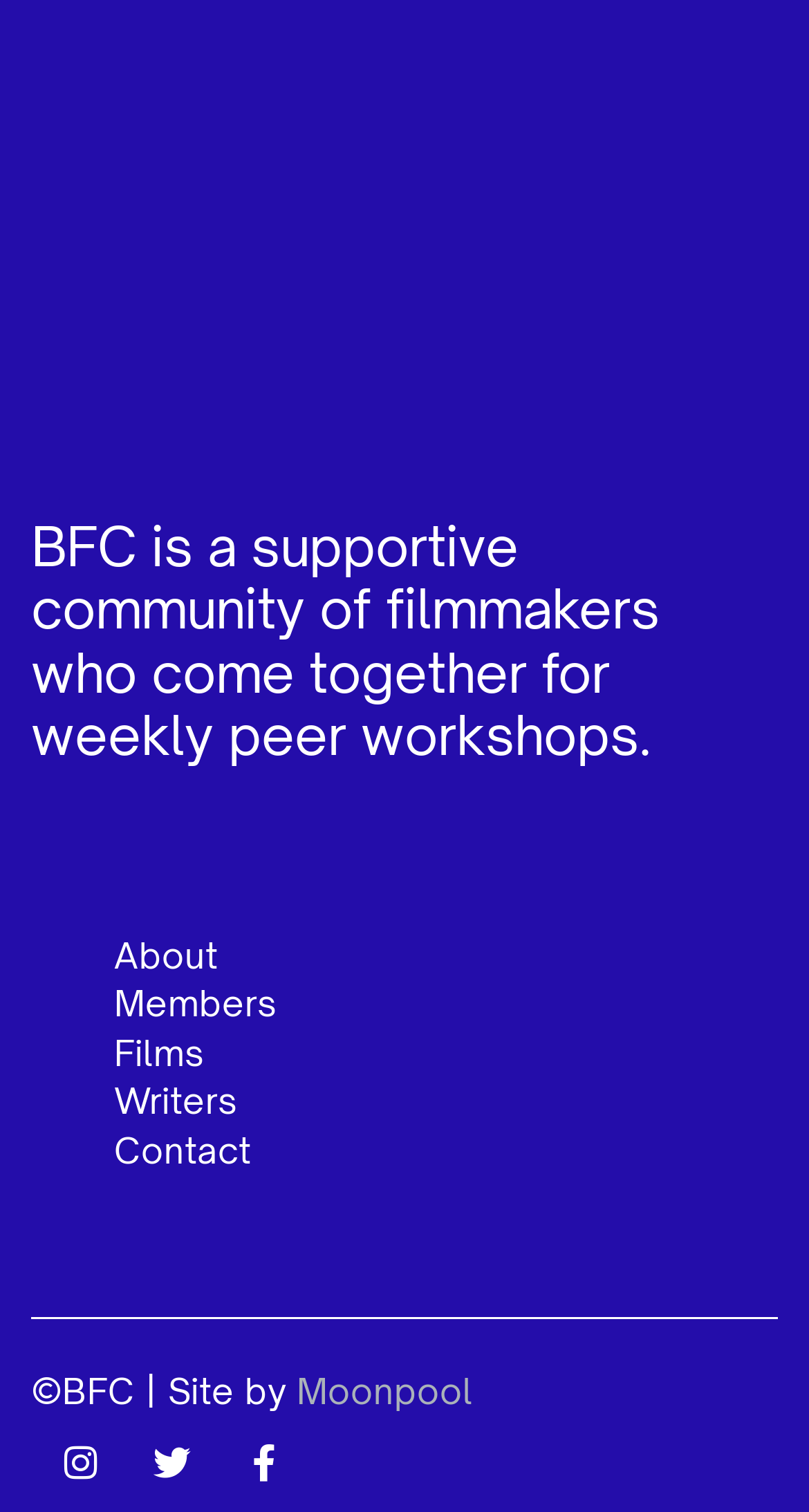What are the main sections of the website?
Answer the question with detailed information derived from the image.

By examining the link elements with text 'About', 'Members', 'Films', 'Writers', and 'Contact', it can be determined that these are the main sections of the website.